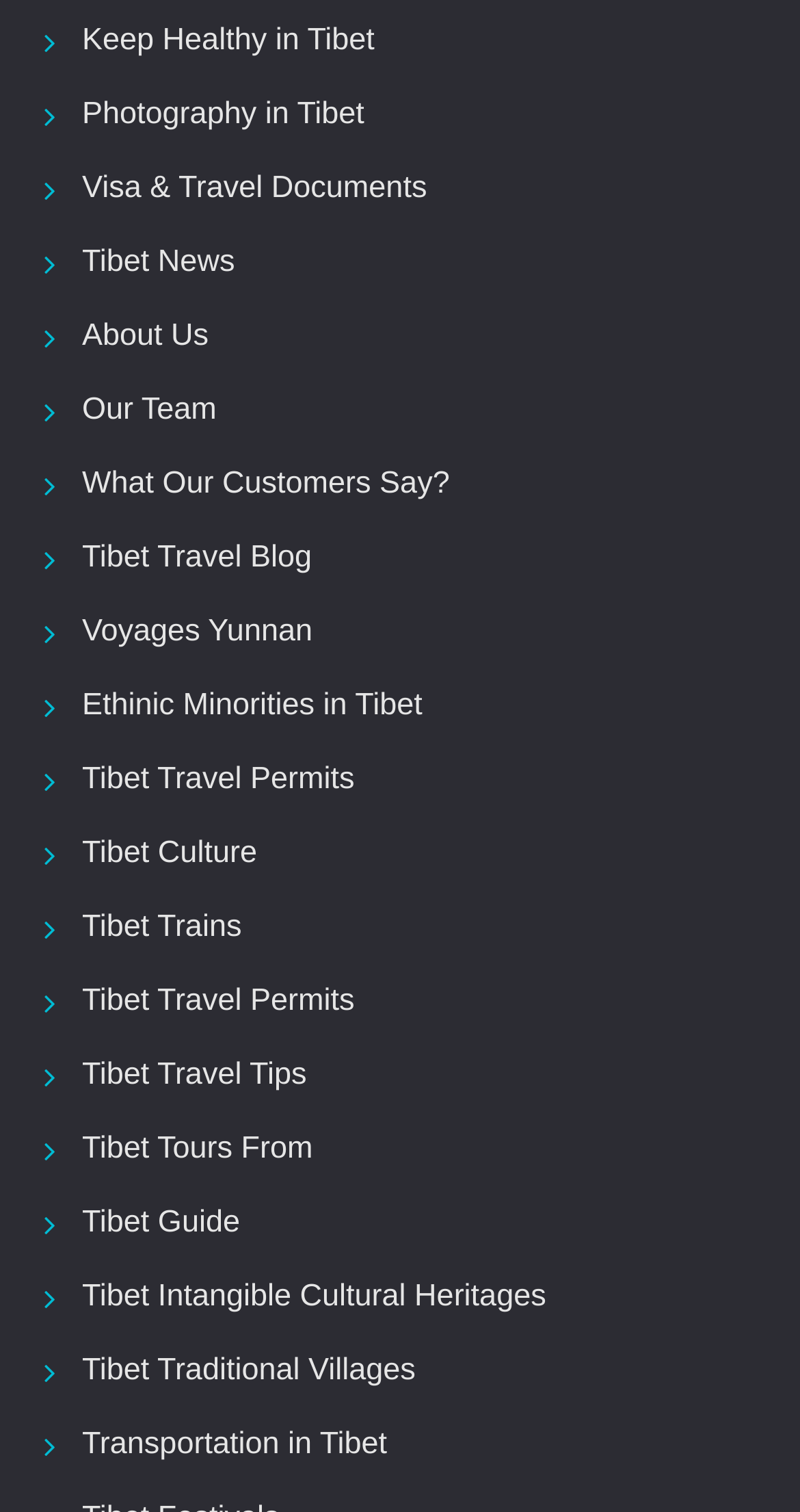Give a one-word or one-phrase response to the question: 
What type of documents are required for travel to Tibet?

Visa & Travel Documents